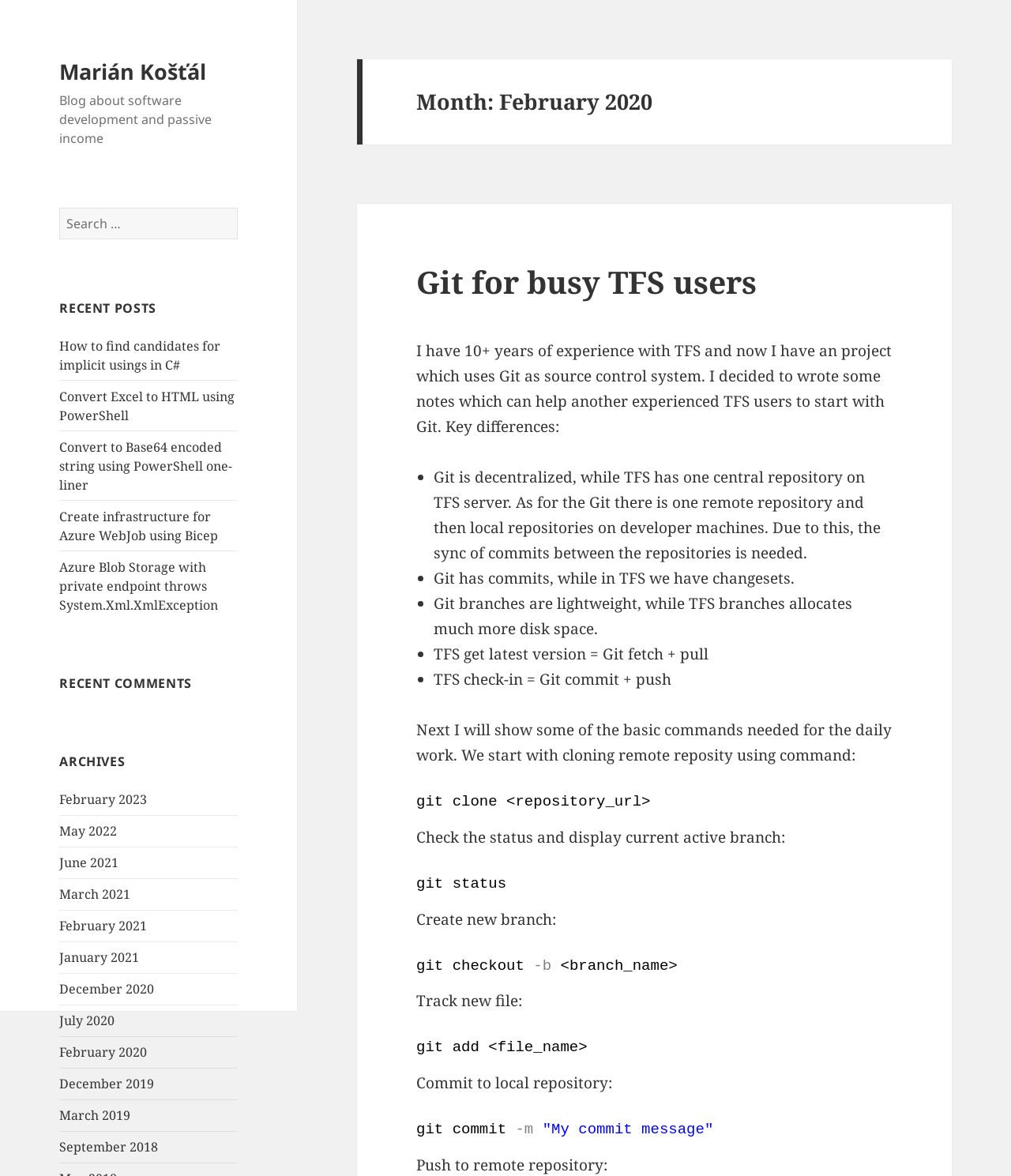Determine the bounding box coordinates for the element that should be clicked to follow this instruction: "View 'Using Writing Service' category". The coordinates should be given as four float numbers between 0 and 1, in the format [left, top, right, bottom].

None